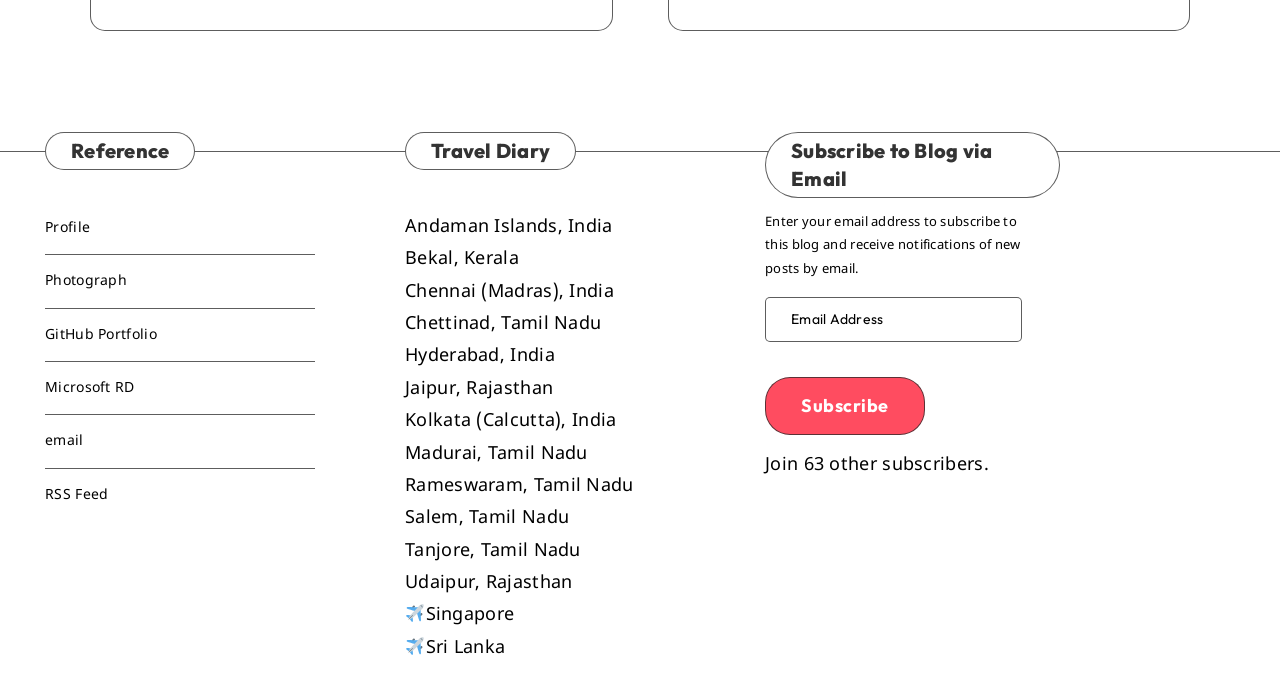Using the information in the image, give a comprehensive answer to the question: 
How many travel destinations are listed under 'Travel Diary'?

There are 15 travel destinations listed under 'Travel Diary' because I counted the number of links listed under the 'Travel Diary' heading, which starts with 'Andaman Islands, India' and ends with '✈️ Sri Lanka'.